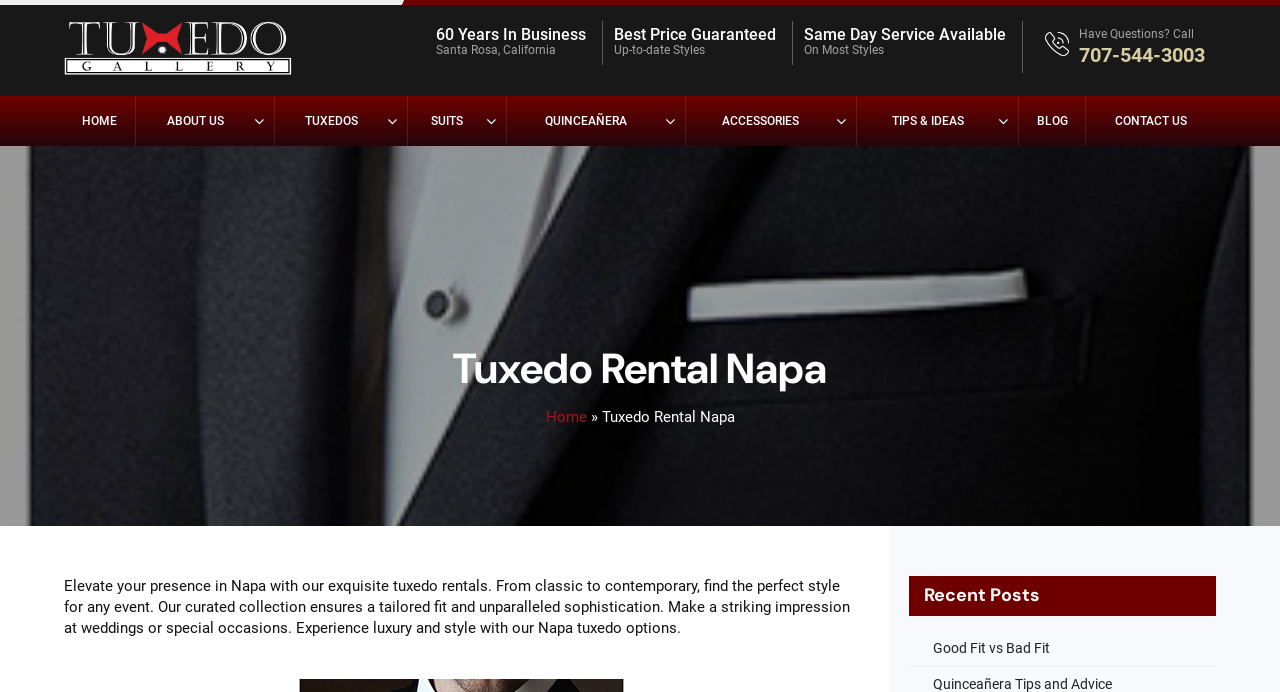Respond to the following question with a brief word or phrase:
How many navigation links are there?

9